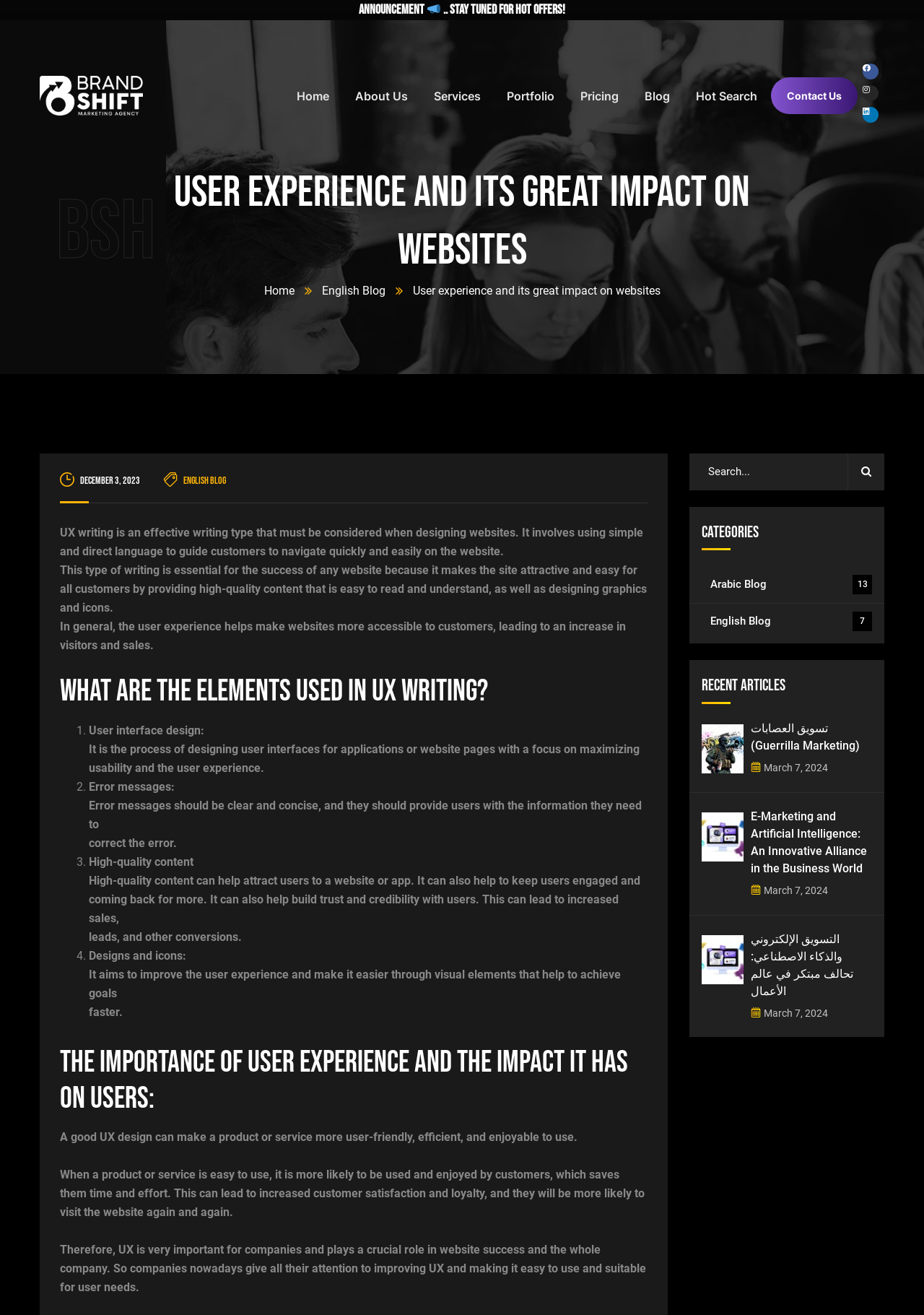Generate the text of the webpage's primary heading.

User experience and its great impact on websites